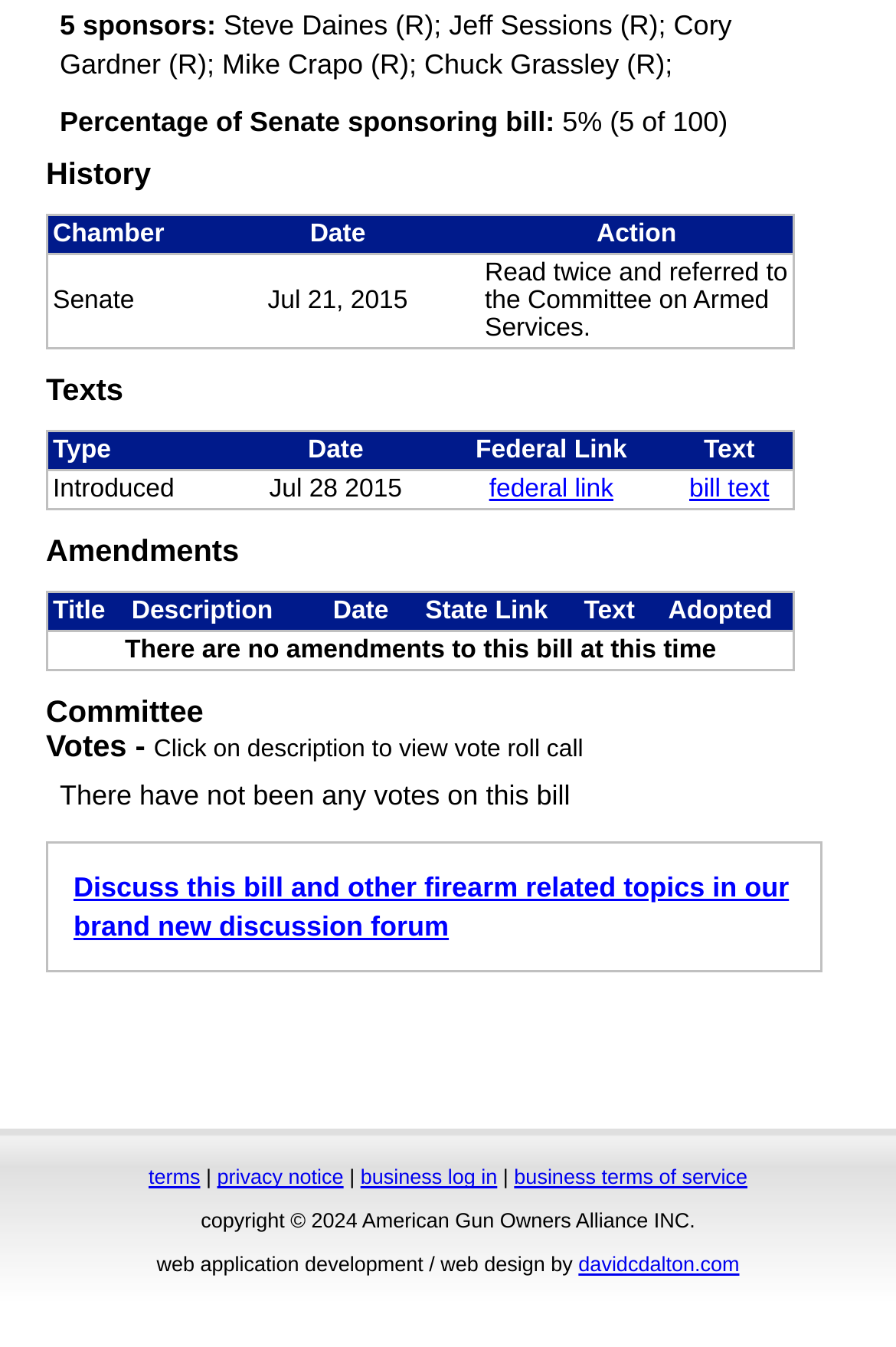Determine the bounding box coordinates of the clickable region to carry out the instruction: "Discuss this bill and other firearm related topics in our forum".

[0.082, 0.647, 0.881, 0.699]